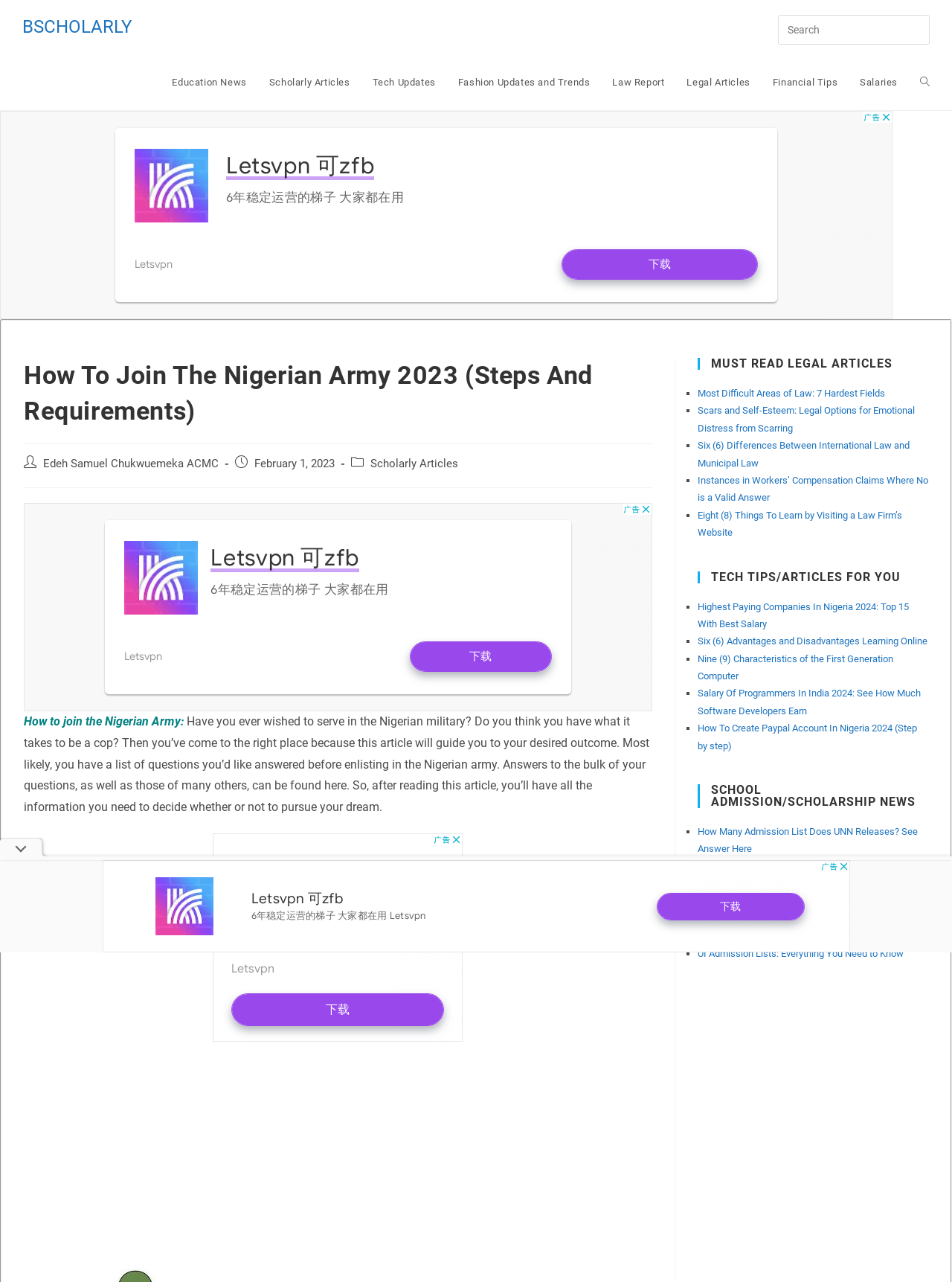Please find the bounding box coordinates (top-left x, top-left y, bottom-right x, bottom-right y) in the screenshot for the UI element described as follows: Fashion Updates and Trends

[0.469, 0.043, 0.632, 0.086]